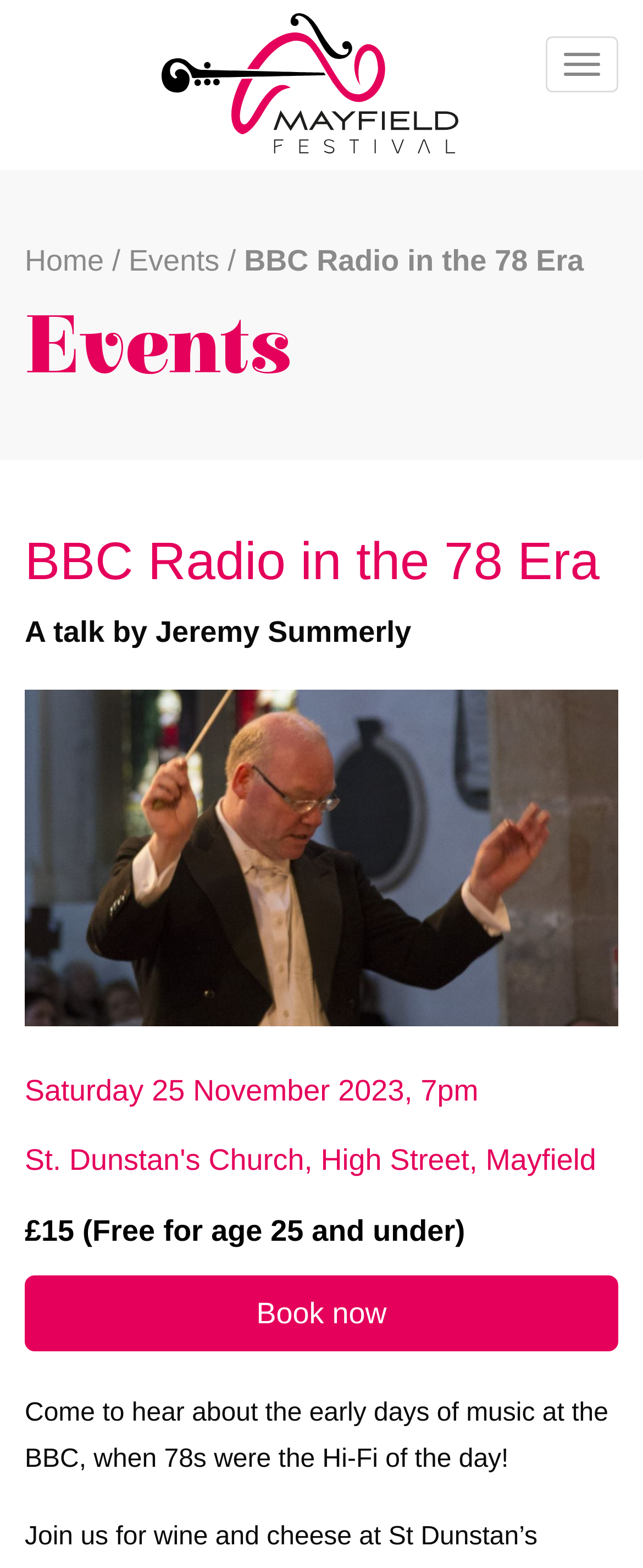Elaborate on the different components and information displayed on the webpage.

The webpage is about a talk event titled "BBC Radio in the 78 Era" presented by Jeremy Summerly, Artistic Director of the Mayfield Festival. At the top right corner, there is a button to toggle navigation. Below it, there is a link to the Mayfield Festival of Music and the Arts website. On the top left, there are three links: "Home", a separator, and "Events".

The main content of the webpage is about the event "BBC Radio in the 78 Era". The event title is displayed prominently, followed by a subheading "A talk by Jeremy Summerly". The event details are listed below, including the date and time "Saturday 25 November 2023, 7pm", the ticket price "£15 (Free for age 25 and under)", and a "Book now" link. There is also a brief description of the event, which talks about the early days of music at the BBC when 78s were the Hi-Fi of the day.